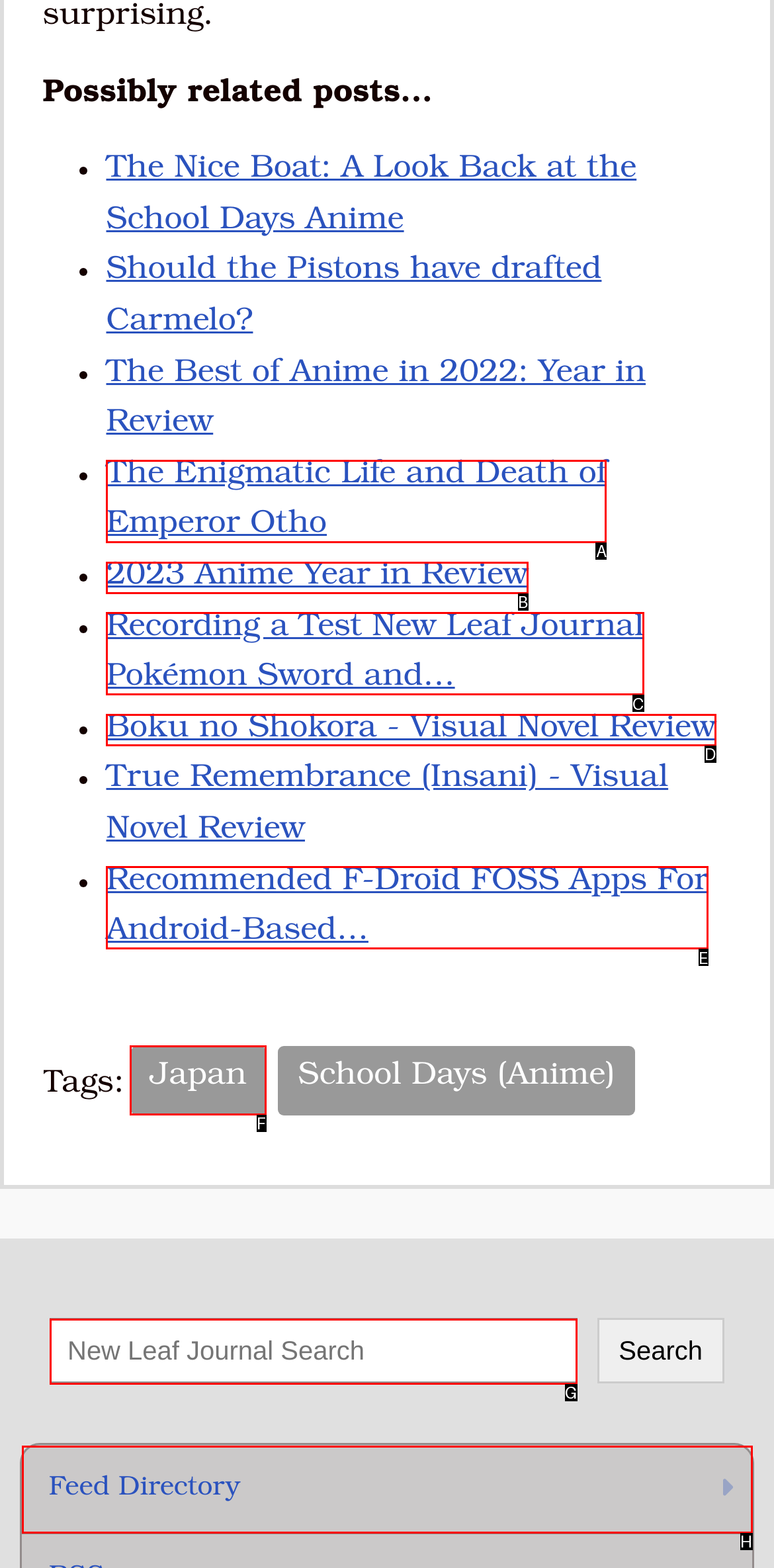Which UI element's letter should be clicked to achieve the task: Browse the tag 'Japan'
Provide the letter of the correct choice directly.

F